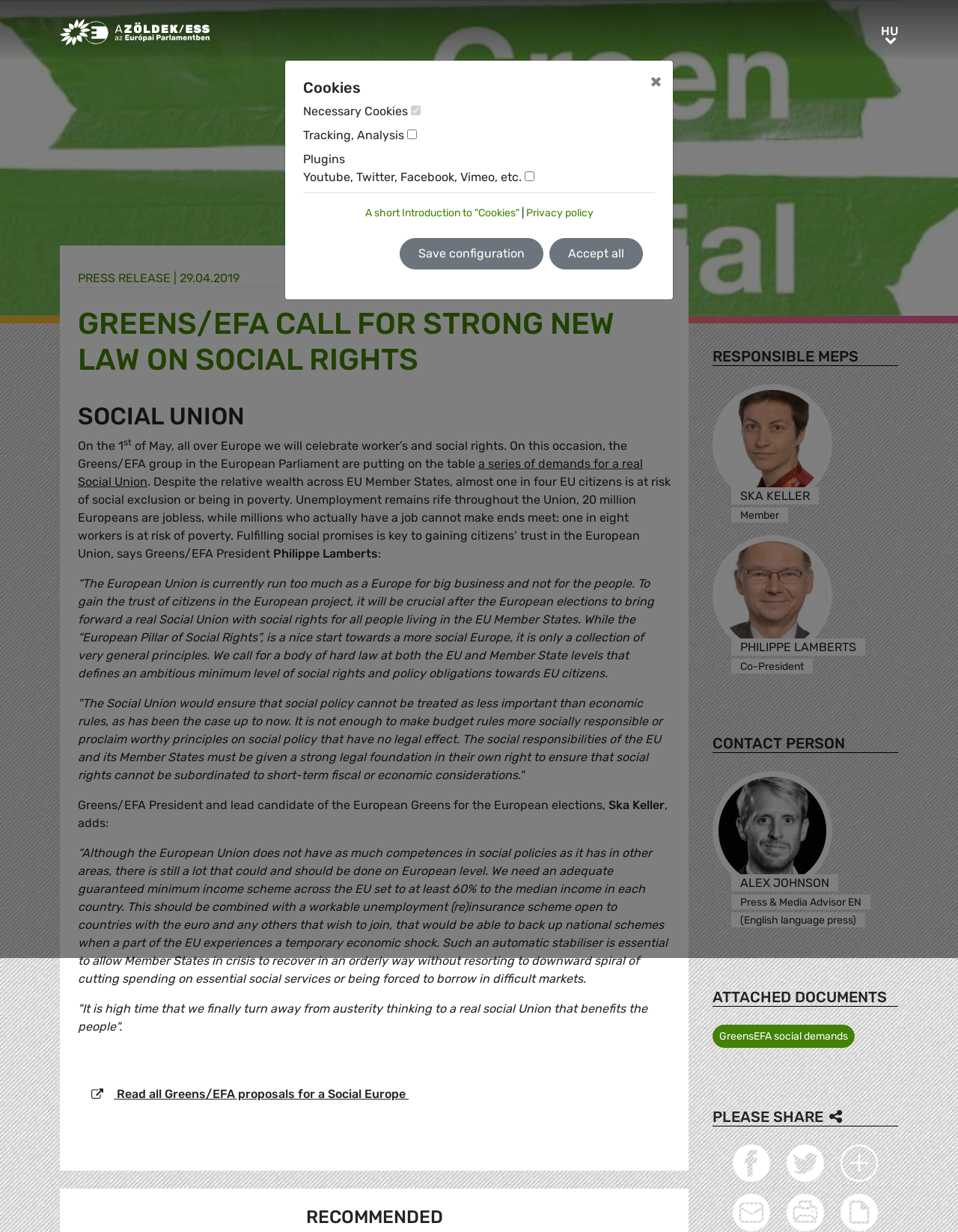Indicate the bounding box coordinates of the element that needs to be clicked to satisfy the following instruction: "Search for something". The coordinates should be four float numbers between 0 and 1, i.e., [left, top, right, bottom].

None